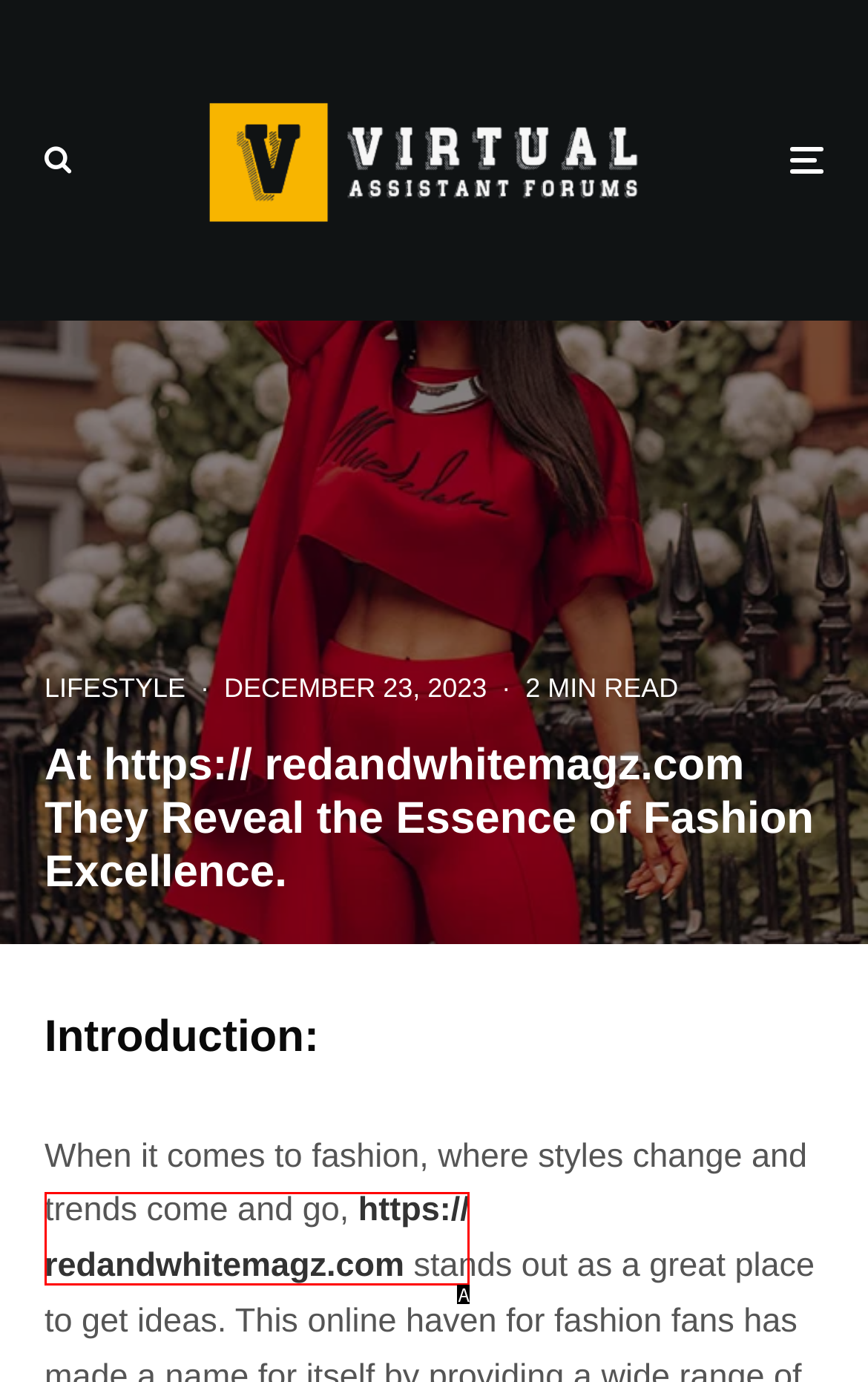Determine the option that aligns with this description: https:// redandwhitemagz.com
Reply with the option's letter directly.

A